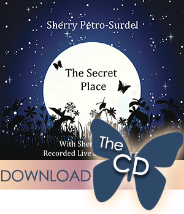Generate a descriptive account of all visible items and actions in the image.

This image features a captivating cover for the audio recording titled "The Secret Place," created by Sherry Petro-Surdel. The artwork is set against a serene night sky filled with stars, framed by silhouettes of plants and butterflies, which adds a touch of enchantment. Prominently displayed is a large, luminous moon that enhances the mystical atmosphere of the design. The title "The Secret Place" is elegantly positioned within the moon, suggesting a theme of exploration and tranquility. Below this, in a flowing script, is the phrase "Recorded Live," indicating a dynamic and genuine listening experience. The bottom section of the image features a notable download prompt, paired with a stylized butterfly design, making it inviting for potential listeners to access the content. This striking visual not only highlights the essence of the audio but also draws viewers into its enchanting theme.